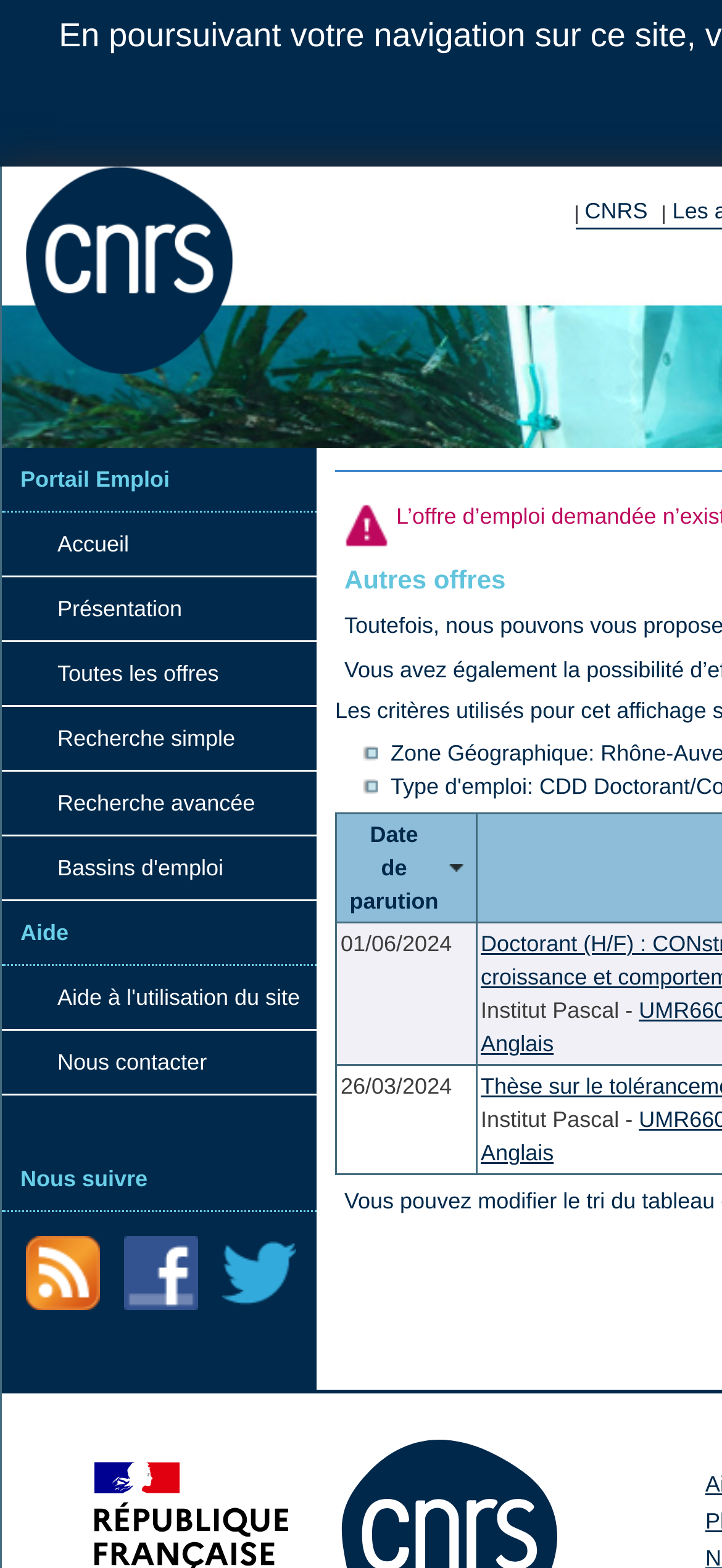What is the name of the organization?
Ensure your answer is thorough and detailed.

I found the answer by looking at the top navigation bar, where I saw a link with the text 'CNRS'. This suggests that CNRS is the name of the organization that this webpage belongs to.